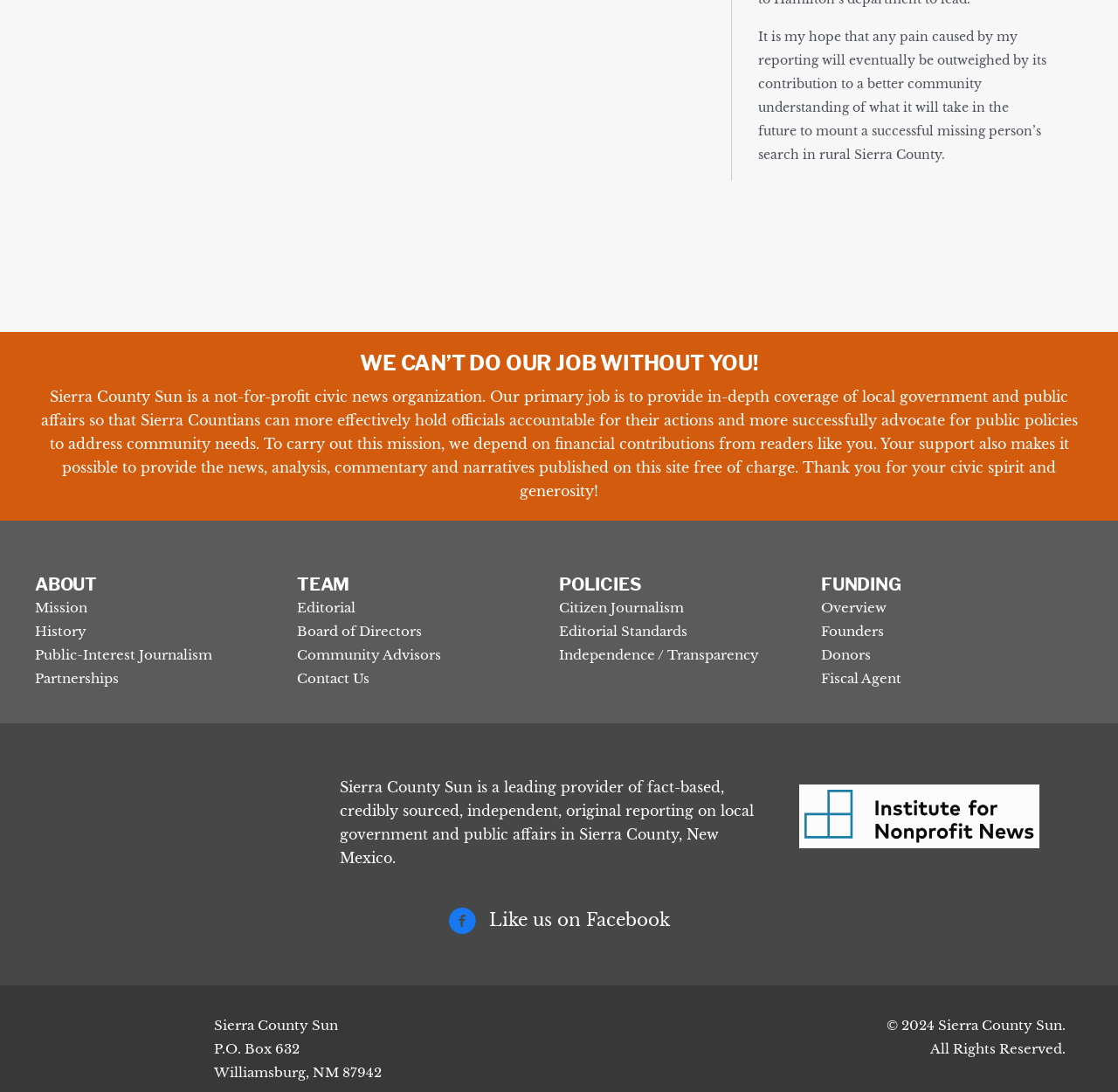Carefully examine the image and provide an in-depth answer to the question: Is Sierra County Sun a for-profit organization?

The text 'Sierra County Sun is a not-for-profit civic news organization.' explicitly states that Sierra County Sun is a not-for-profit organization, implying that it is not a for-profit organization.